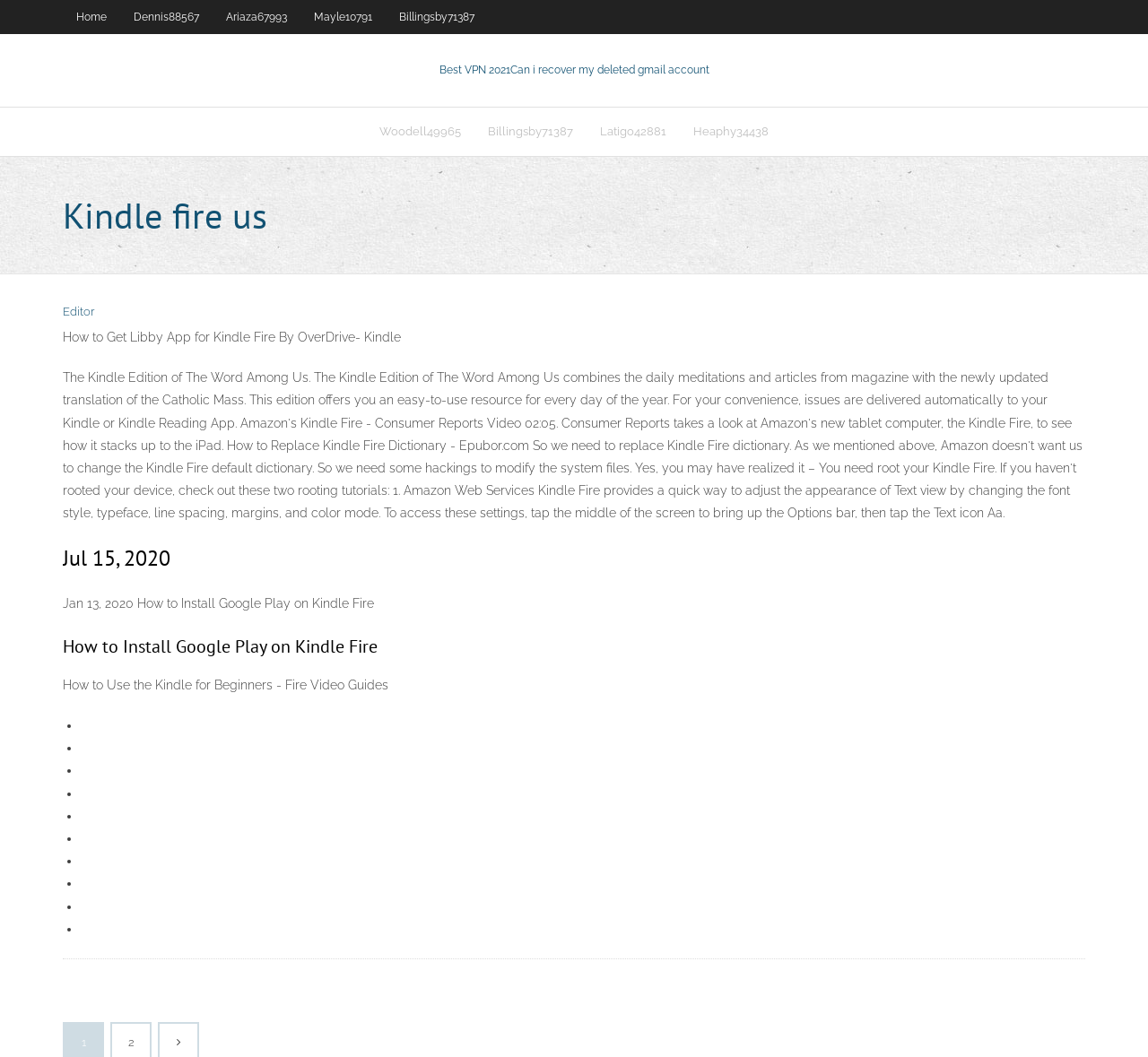What is the topic of the article dated Jul 15, 2020?
Please give a detailed and elaborate answer to the question.

I found a heading element with the text 'Jul 15, 2020' at coordinates [0.055, 0.514, 0.945, 0.544]. Immediately above this element, I found a static text element with the text 'How to Get Libby App for Kindle Fire By OverDrive- Kindle' at coordinates [0.055, 0.312, 0.349, 0.326]. Therefore, the topic of the article dated Jul 15, 2020 is related to the Libby App for Kindle Fire.